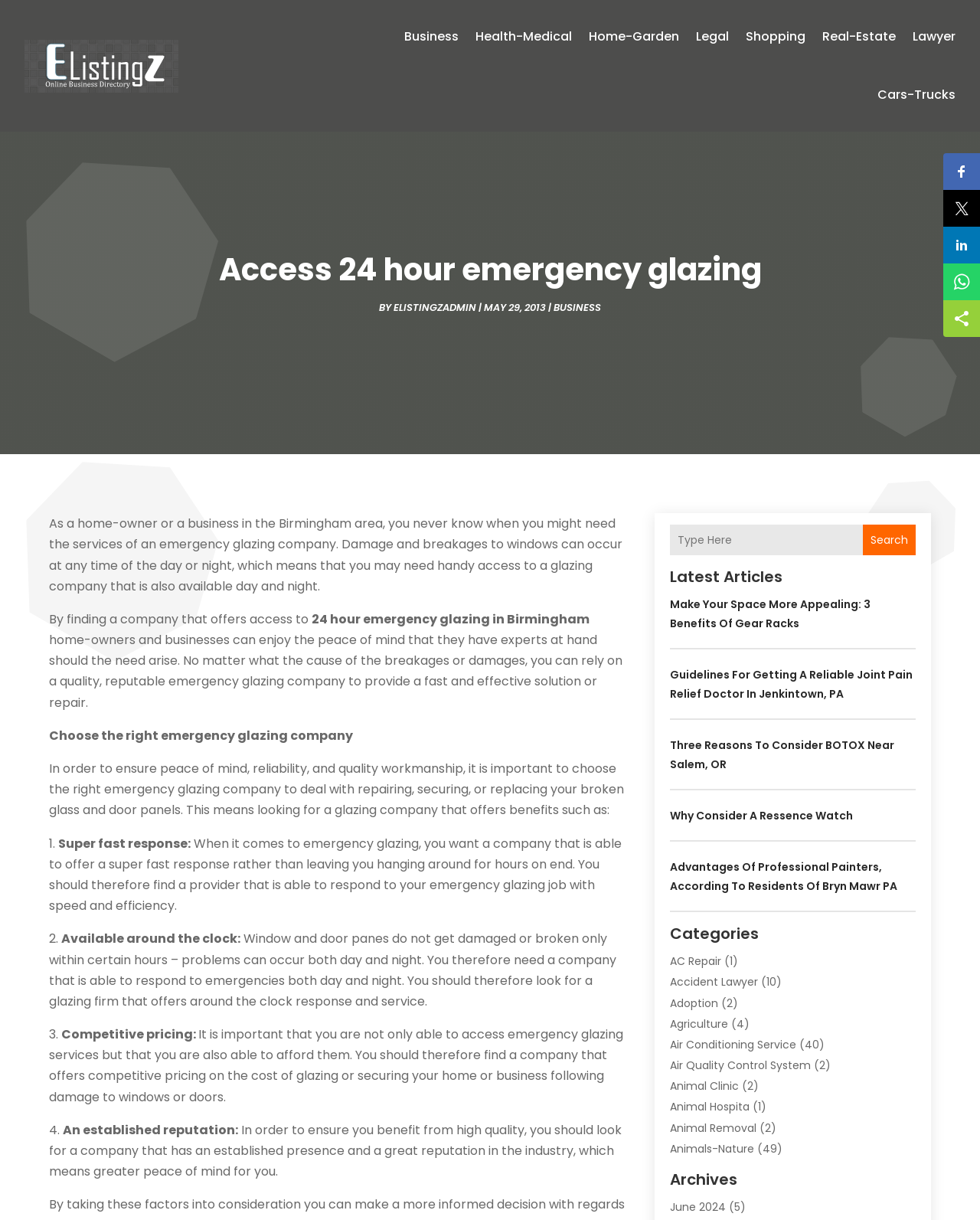Show me the bounding box coordinates of the clickable region to achieve the task as per the instruction: "Share on Facebook".

[0.972, 0.133, 0.991, 0.148]